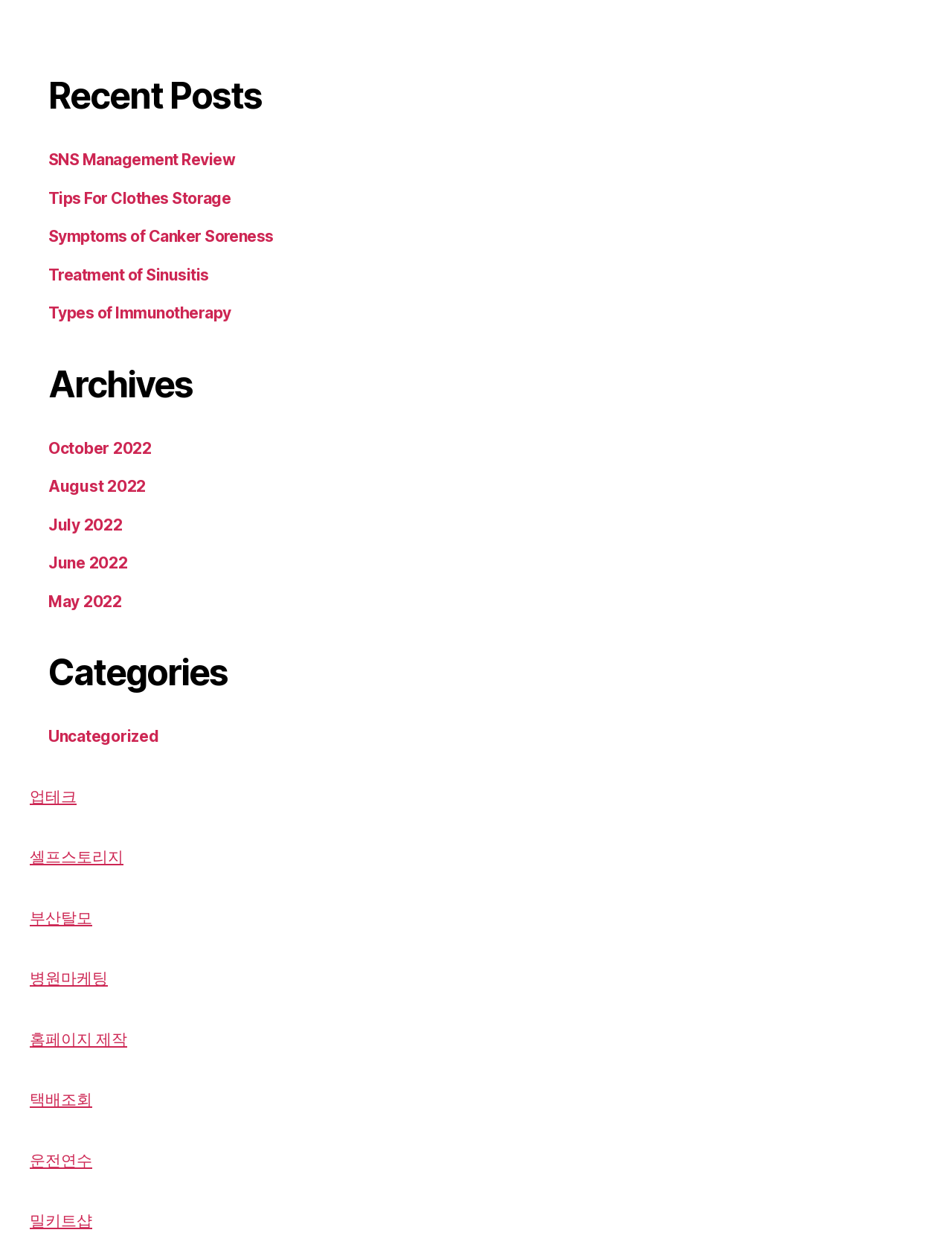Please identify the bounding box coordinates of the region to click in order to complete the given instruction: "view recent posts". The coordinates should be four float numbers between 0 and 1, i.e., [left, top, right, bottom].

[0.051, 0.059, 0.504, 0.094]